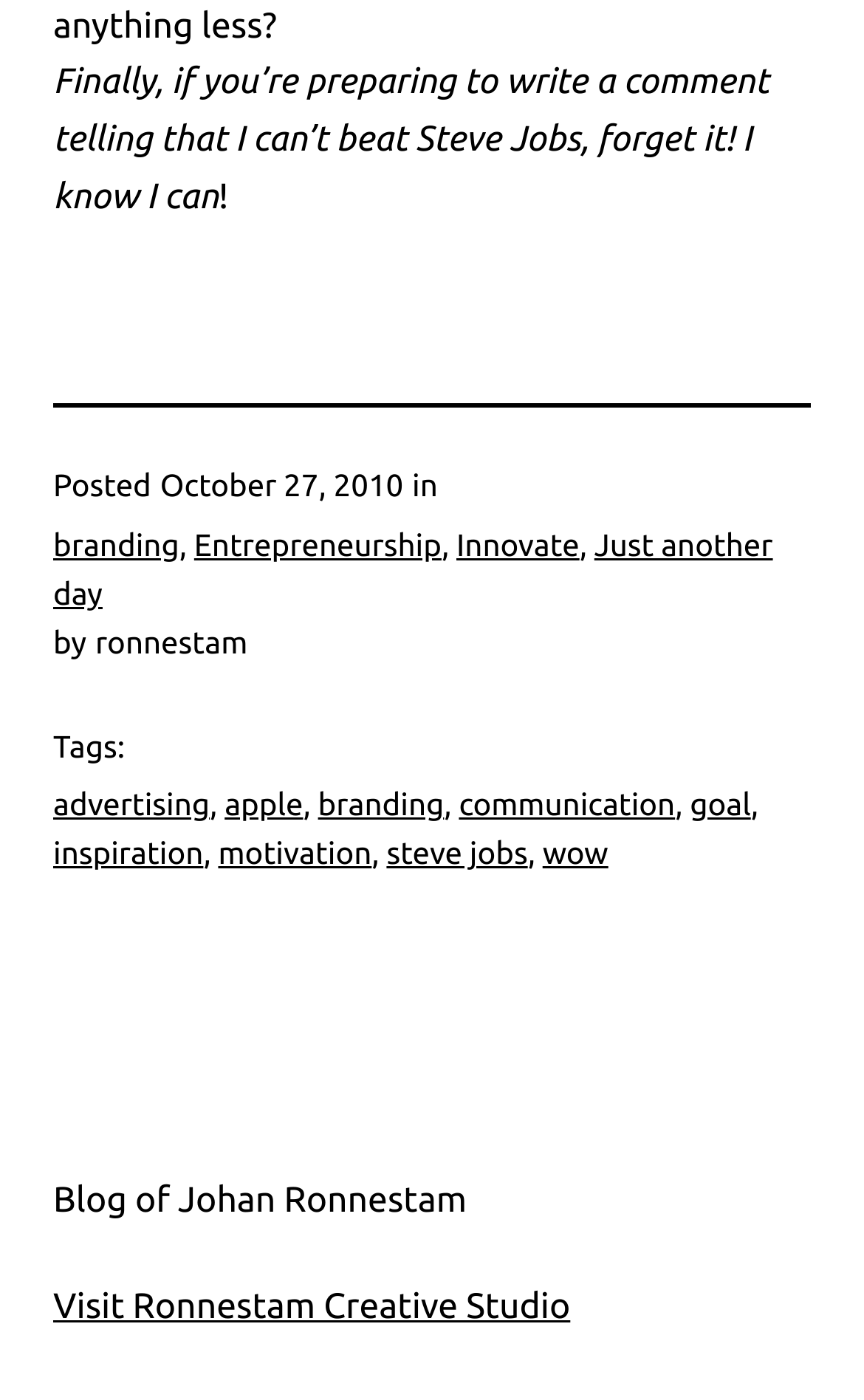Determine the coordinates of the bounding box for the clickable area needed to execute this instruction: "Check the blog of Johan Ronnestam".

[0.062, 0.844, 0.54, 0.872]